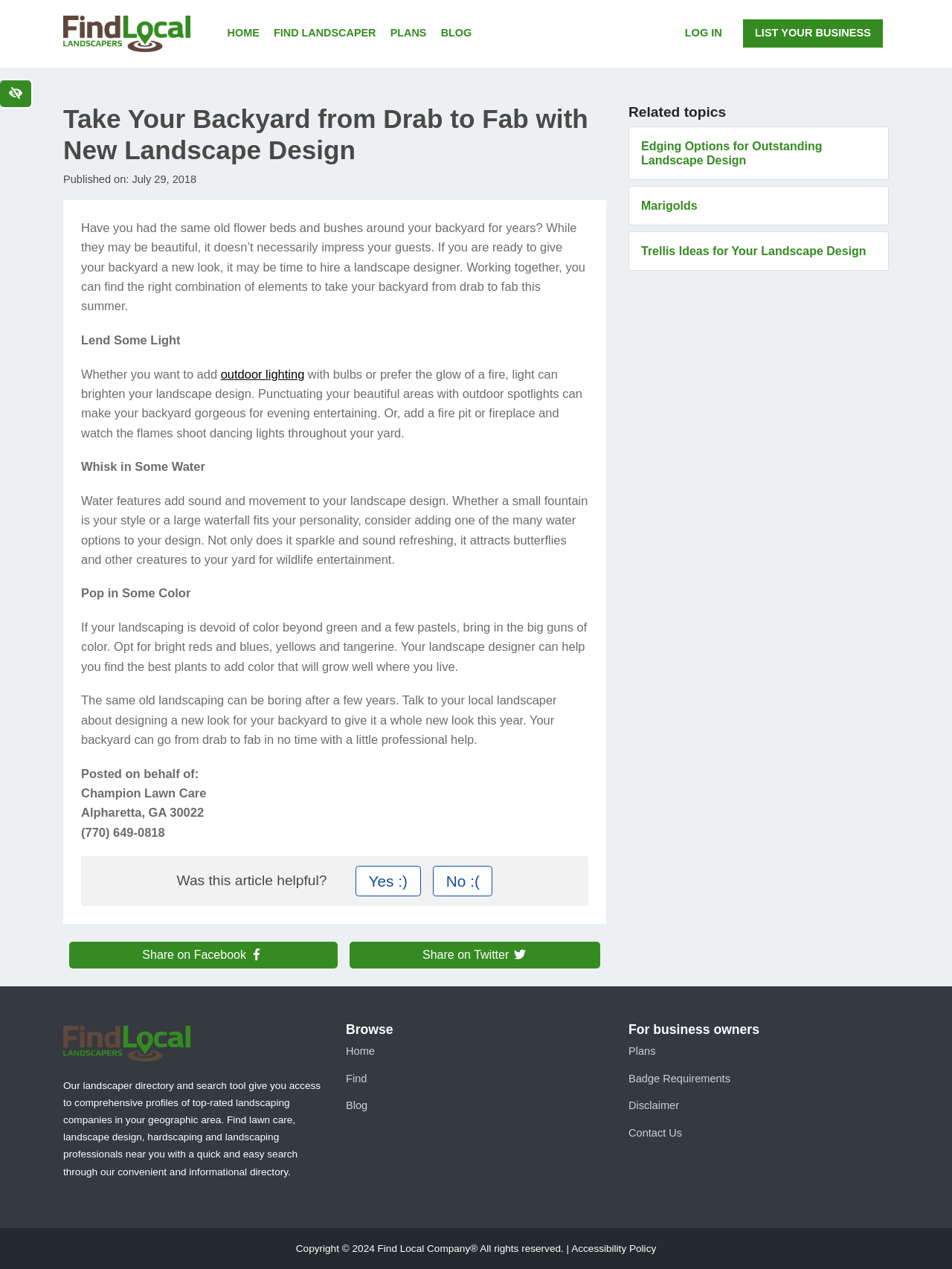Locate the bounding box coordinates of the element to click to perform the following action: 'Enter your name'. The coordinates should be given as four float values between 0 and 1, in the form of [left, top, right, bottom].

None